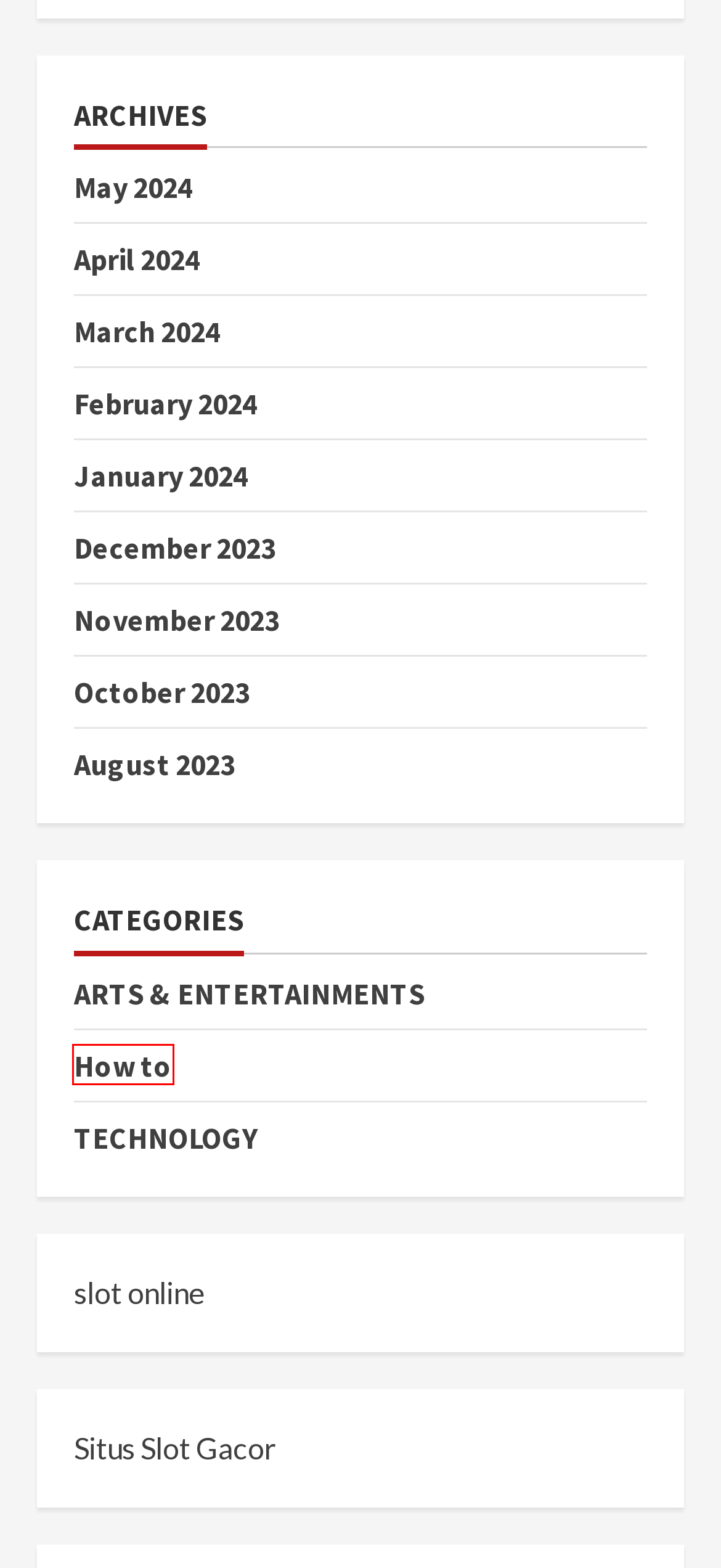Examine the screenshot of a webpage with a red bounding box around a specific UI element. Identify which webpage description best matches the new webpage that appears after clicking the element in the red bounding box. Here are the candidates:
A. The Digital Dice: Navigating the World of Online Gambling
B. NAGA888: Link Slot Gacor Hari Ini Dengan Winrate Tertinggi
C. Renouveau Jeunesse: Une Évasion Saine avec le Jeûne, la Détox et la Randonnée
D. Unlocking the Potential of Multicanais: Revolutionizing Entertainment
E. A Gateway to Diverse Content
F. What Can Property Management Companies London Do For You? - Giaybaccachnhiet
G. Index inter preter
H. How to - Index inter preter

H